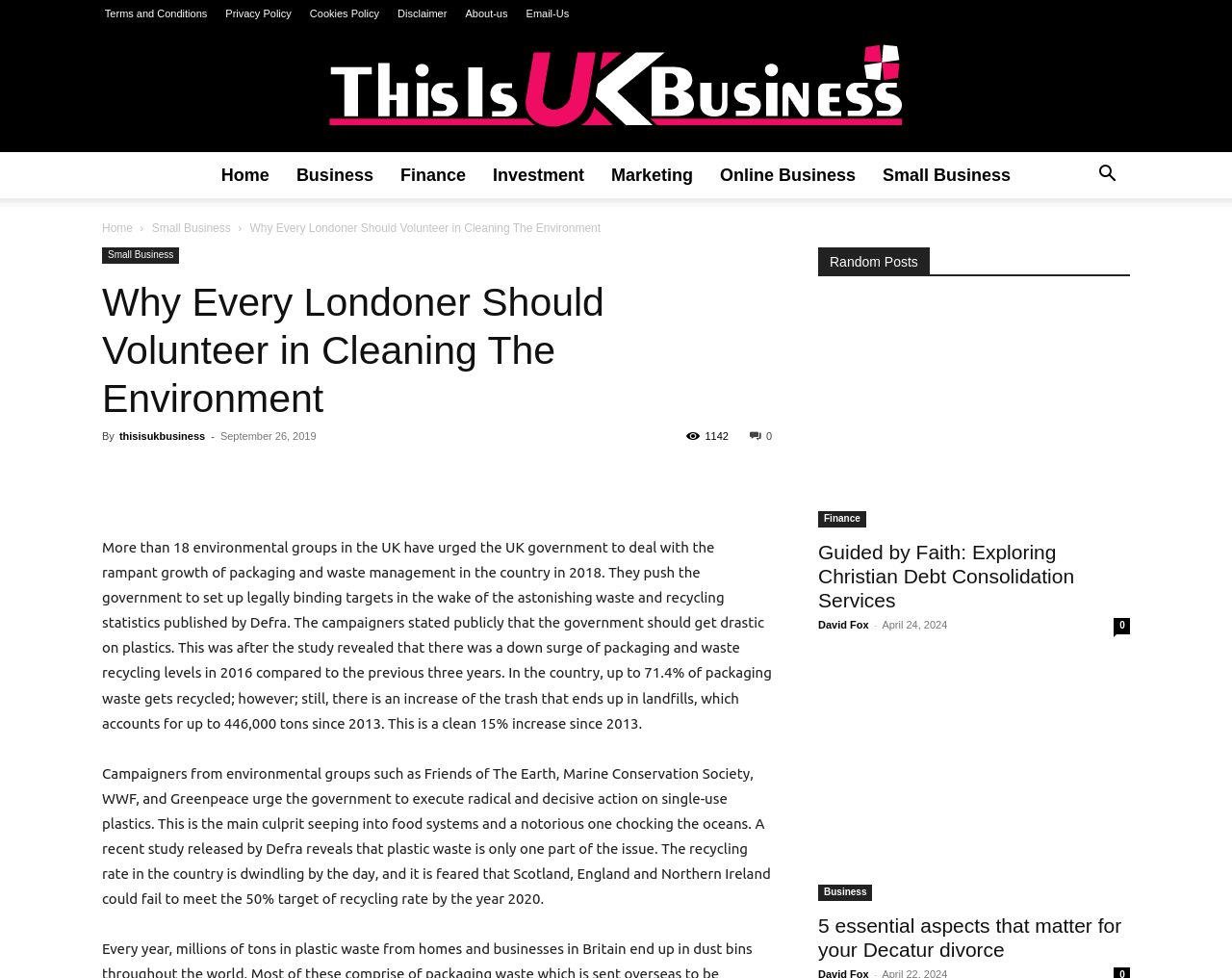Determine the bounding box coordinates of the element's region needed to click to follow the instruction: "Click on the 'Home' link". Provide these coordinates as four float numbers between 0 and 1, formatted as [left, top, right, bottom].

[0.169, 0.156, 0.23, 0.203]